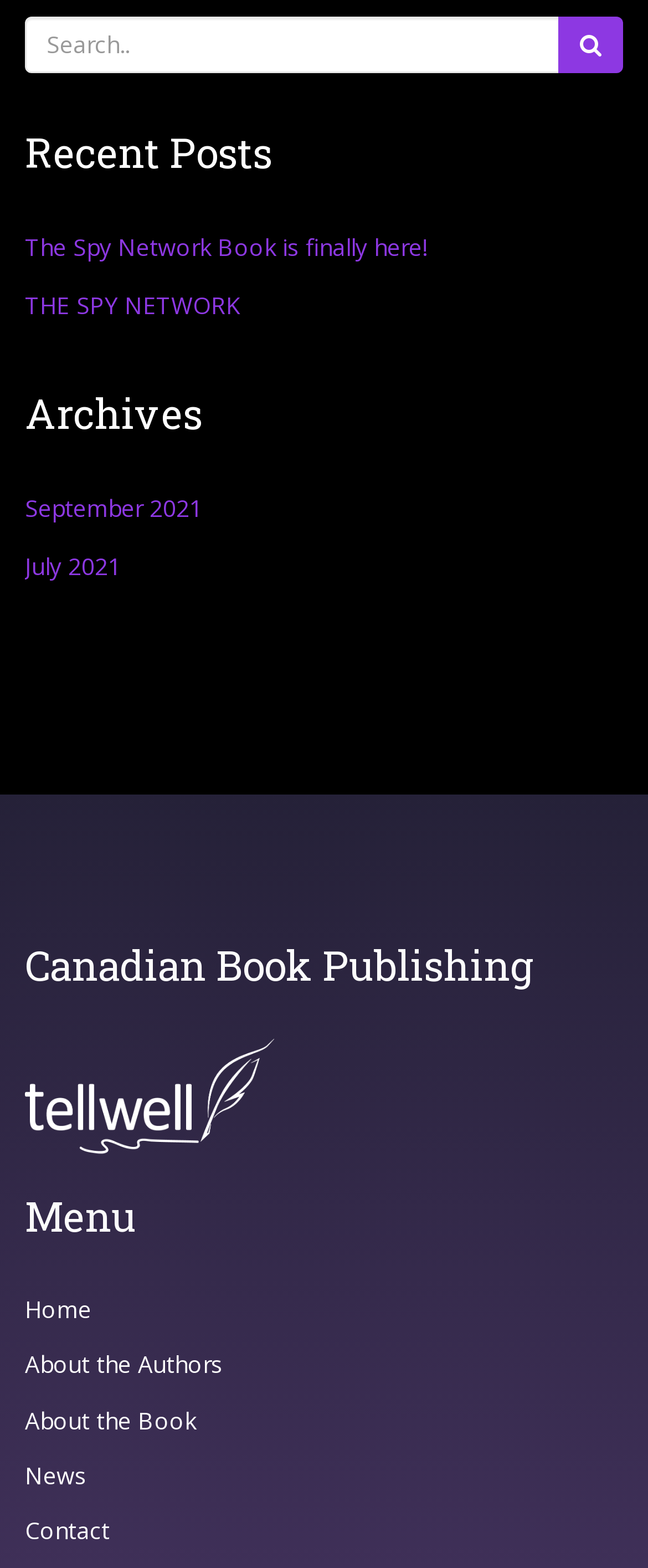What type of posts are listed on the webpage?
Answer the question with as much detail as possible.

The webpage has a heading 'Recent Posts' followed by links to specific posts, such as 'The Spy Network Book is finally here!' and 'THE SPY NETWORK', suggesting that the webpage lists recent posts.